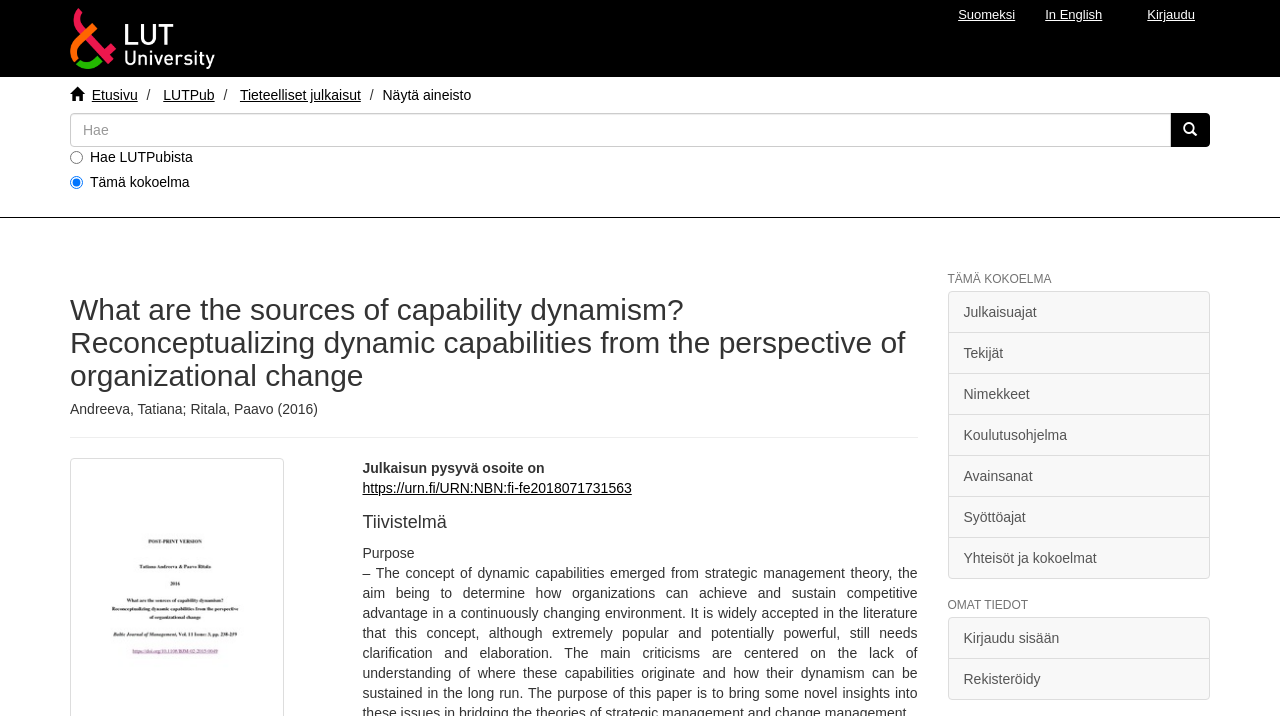Provide the bounding box coordinates for the UI element that is described by this text: "Yhteisöt ja kokoelmat". The coordinates should be in the form of four float numbers between 0 and 1: [left, top, right, bottom].

[0.74, 0.75, 0.945, 0.809]